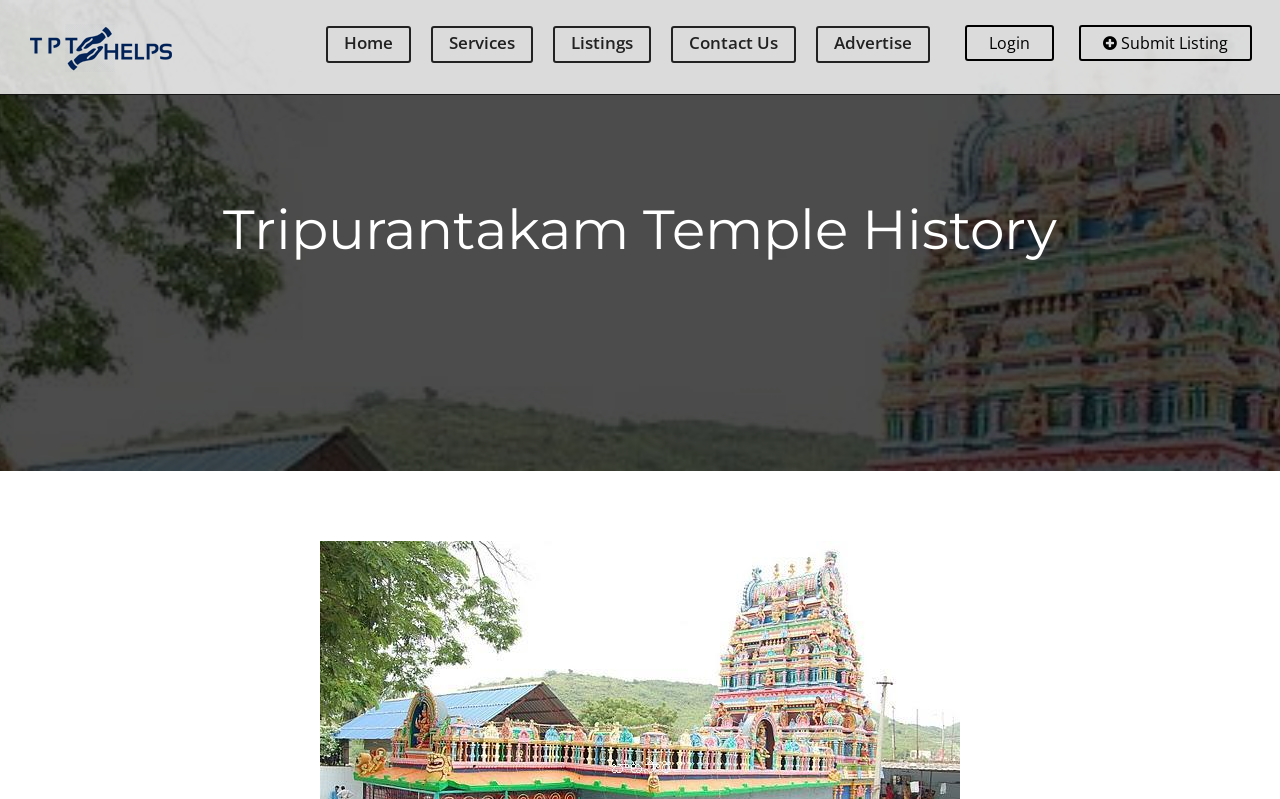Respond with a single word or phrase:
How many links are present in the top navigation bar?

6